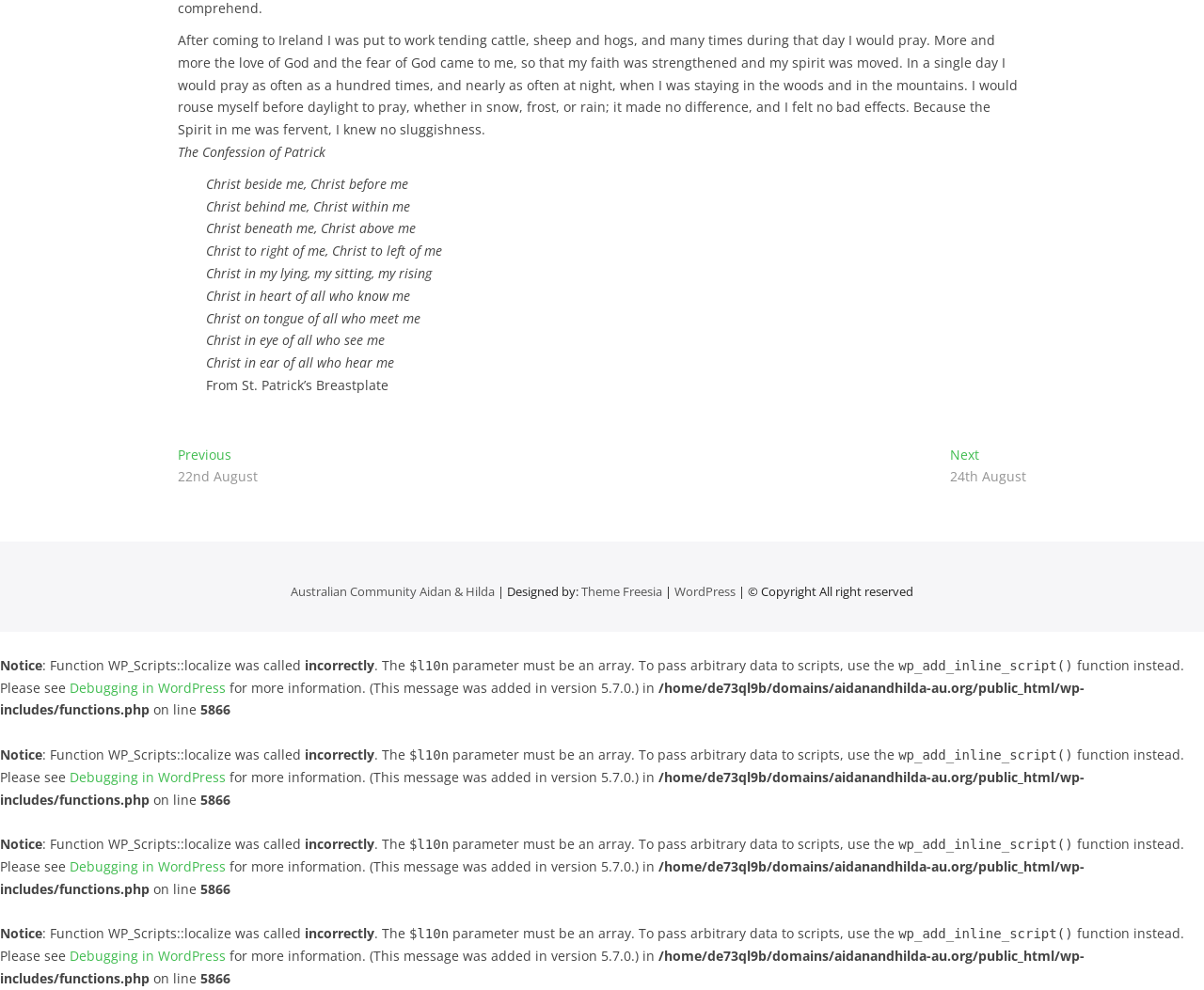Identify and provide the bounding box for the element described by: "Theme Freesia".

[0.483, 0.589, 0.55, 0.606]